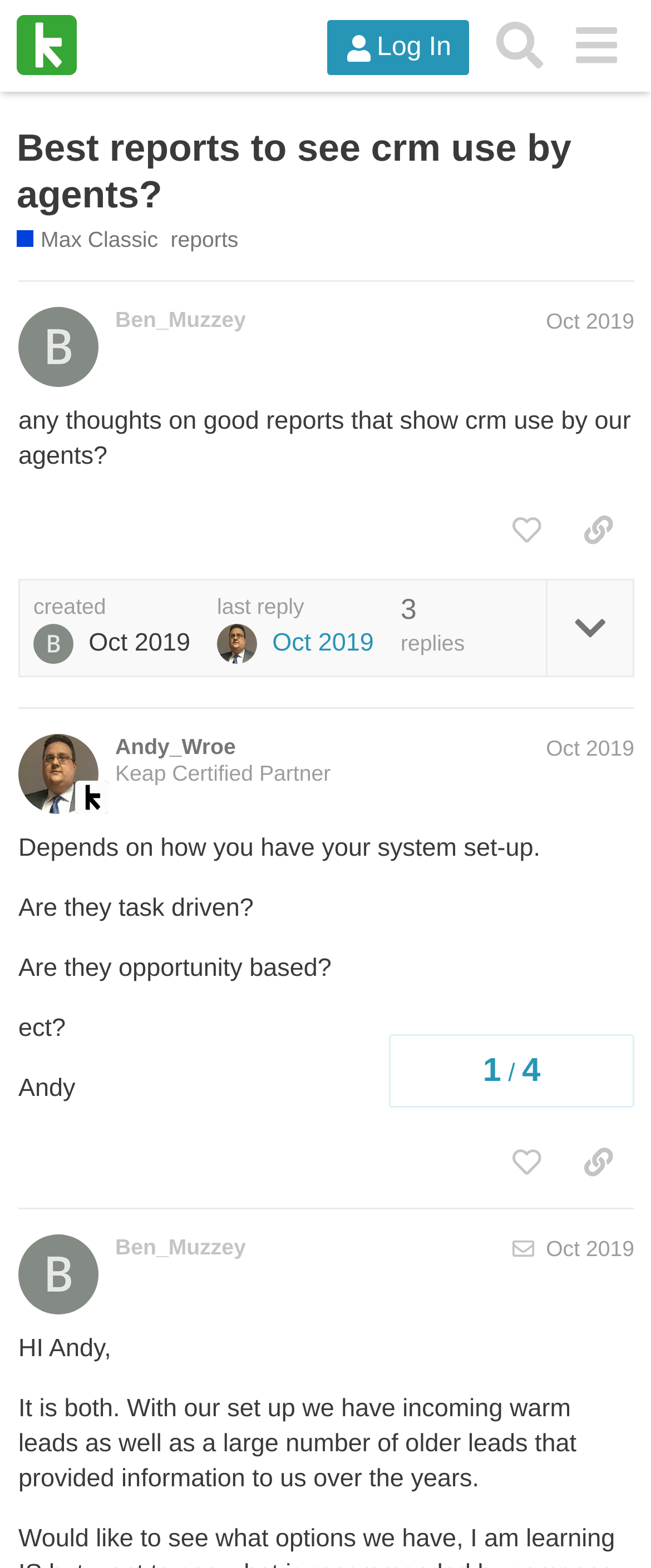Find the bounding box coordinates of the element's region that should be clicked in order to follow the given instruction: "Explore 'Formation (doing it together)'". The coordinates should consist of four float numbers between 0 and 1, i.e., [left, top, right, bottom].

None